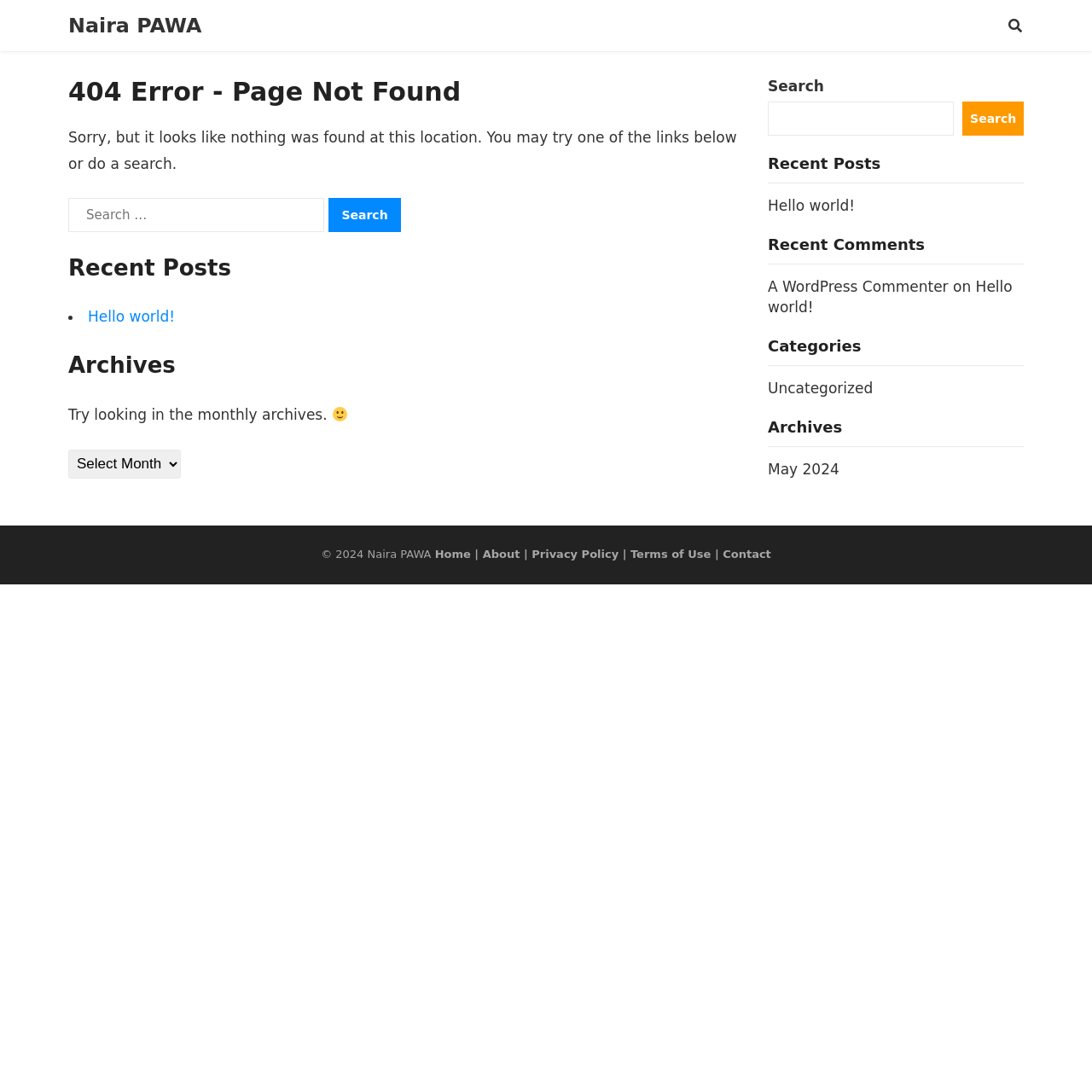What is the purpose of the search box?
Refer to the image and give a detailed response to the question.

I inferred the purpose of the search box by looking at its location on the page, its proximity to the 'Search for:' text, and the presence of a 'Search' button next to it.